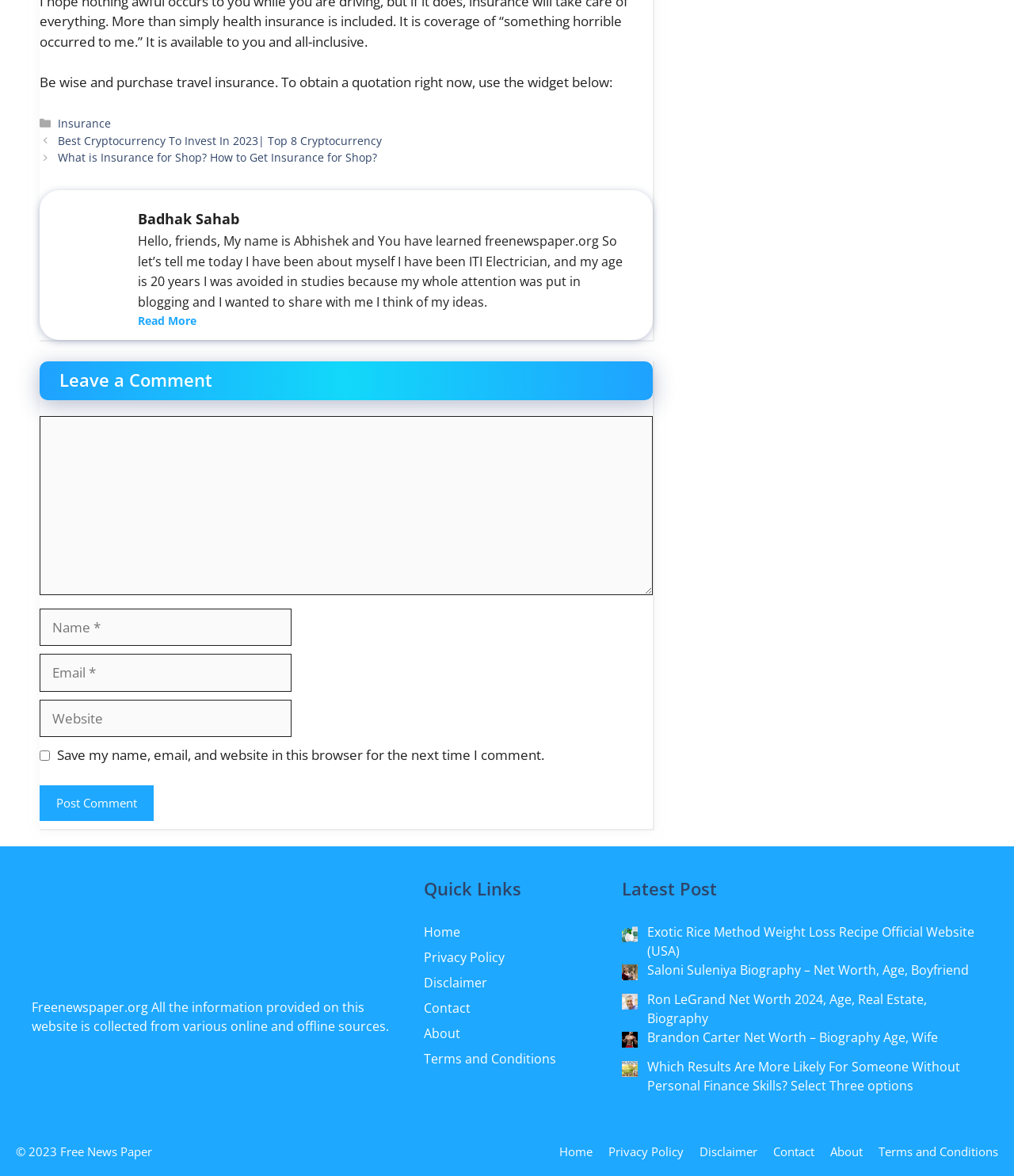Please determine the bounding box coordinates for the element that should be clicked to follow these instructions: "Click the 'Home' link".

[0.418, 0.785, 0.454, 0.8]